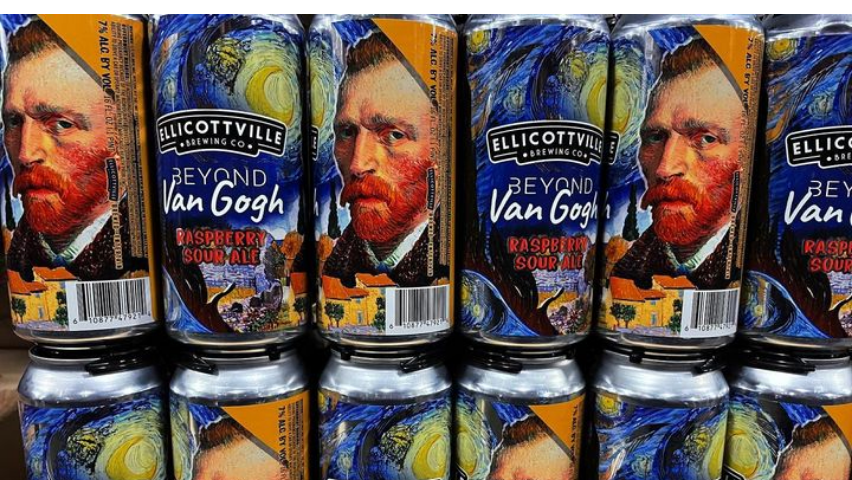What is the flavor of the ale? From the image, respond with a single word or brief phrase.

Raspberry Sour